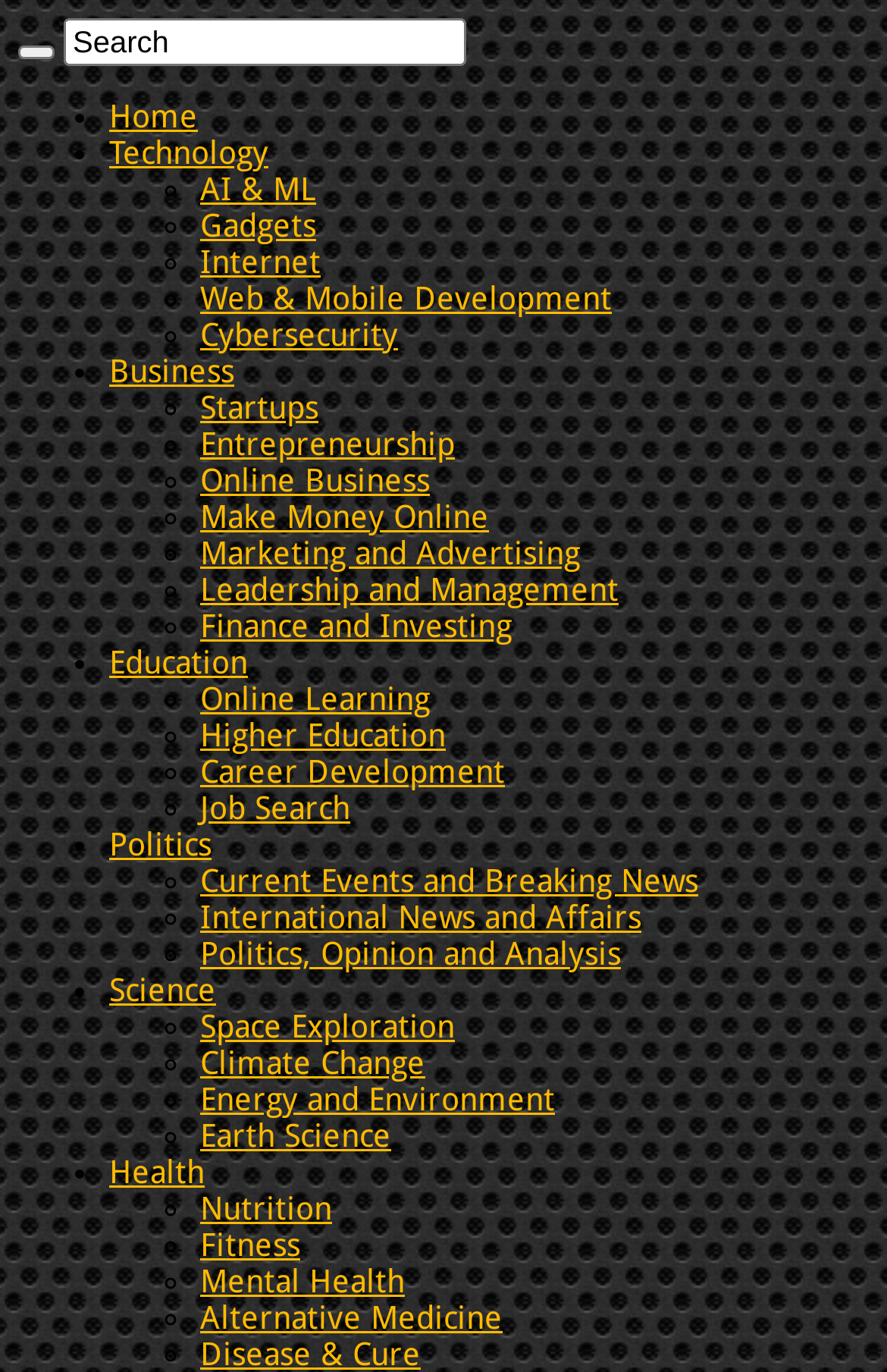Given the content of the image, can you provide a detailed answer to the question?
How many subcategories are listed under 'Business'?

I found the link 'Business' and counted the number of subcategories listed under it, which are 'Startups', 'Entrepreneurship', 'Online Business', 'Make Money Online', 'Marketing and Advertising', and 'Leadership and Management', totaling 6 subcategories.